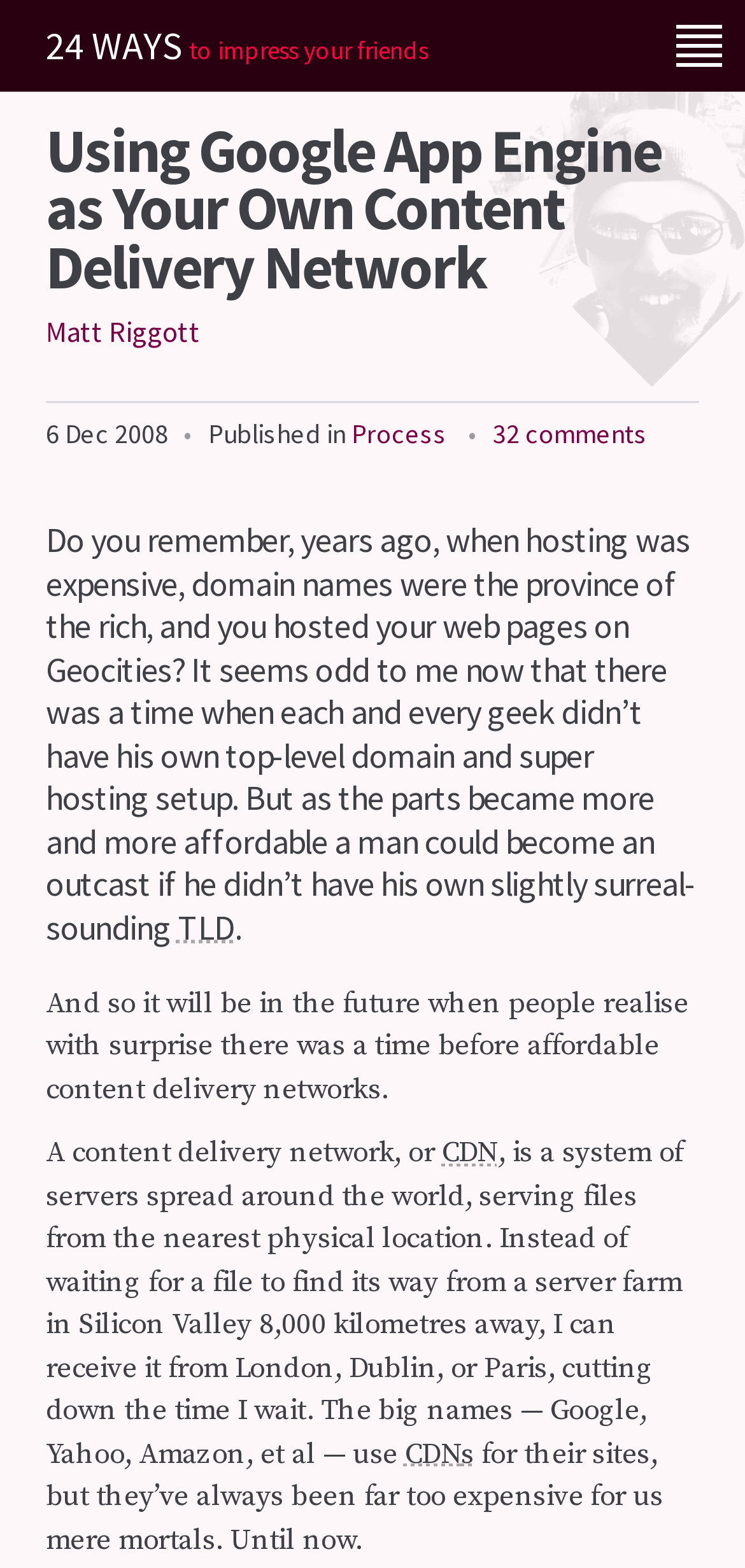What does CDN stand for?
Using the information from the image, answer the question thoroughly.

The abbreviation CDN is explained in the webpage content, specifically in the sentence 'A content delivery network, or CDN, is a system of servers spread around the world, serving files from the nearest physical location.'.